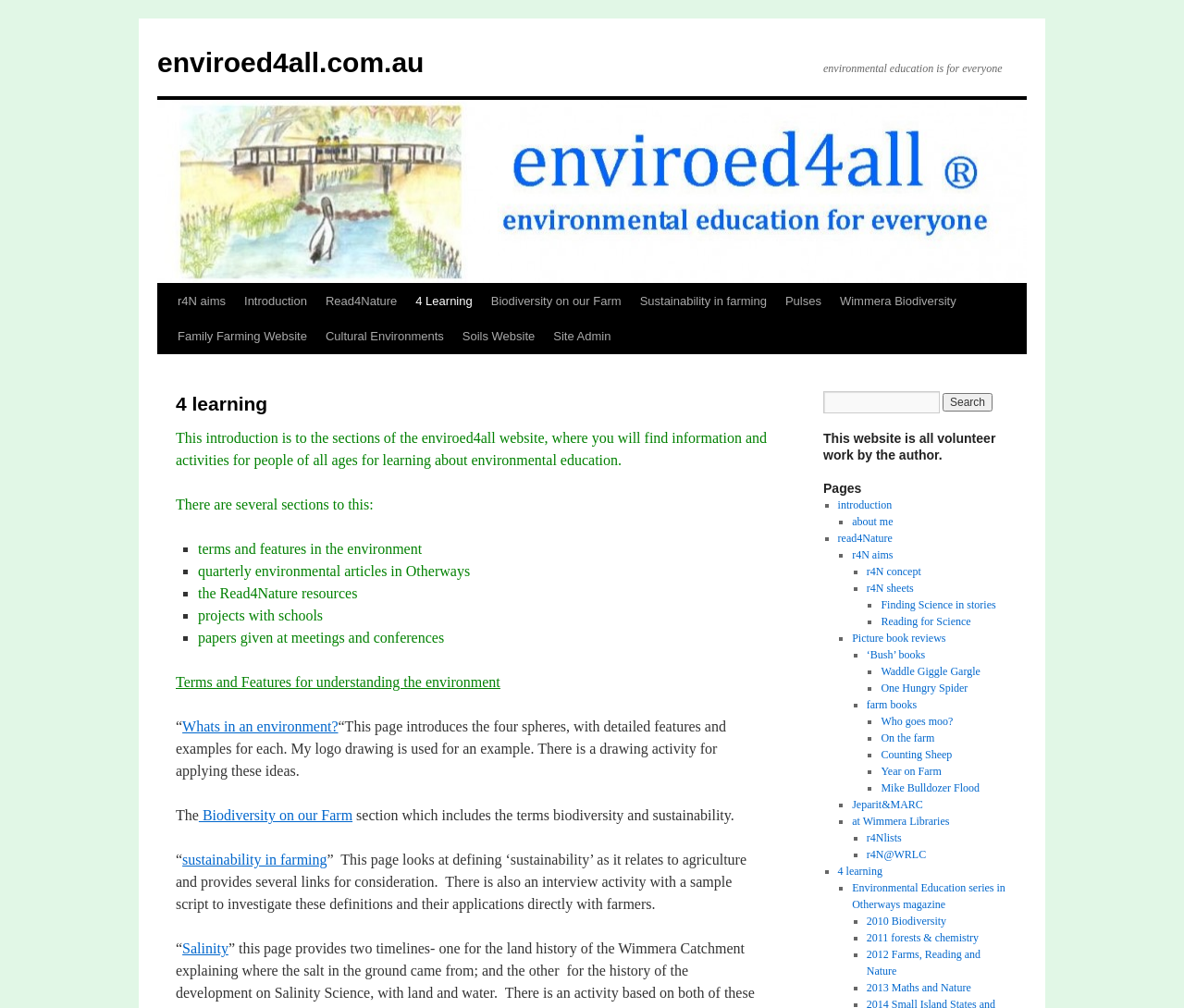Create a detailed summary of all the visual and textual information on the webpage.

The webpage is dedicated to environmental education and learning, with a focus on sustainability and biodiversity. At the top, there is a link to the website's homepage, "enviroed4all.com.au", and a brief statement "environmental education is for everyone". 

Below this, there are several links to different sections of the website, including "r4N aims", "Introduction", "Read4Nature", "4 Learning", "Biodiversity on our Farm", "Sustainability in farming", "Pulses", "Wimmera Biodiversity", "Family Farming Website", "Cultural Environments", "Soils Website", and "Site Admin". These links are arranged horizontally across the page.

Further down, there is a heading "4 learning" and an introduction to the sections of the website, which provides information and activities for people of all ages to learn about environmental education. This introduction is followed by a list of several sections, including terms and features in the environment, quarterly environmental articles, Read4Nature resources, projects with schools, and papers given at meetings and conferences.

On the right side of the page, there is a search bar with a button labeled "Search". Below this, there are several headings, including "This website is all volunteer work by the author" and "Pages", which links to various pages on the website, such as "introduction", "about me", "read4Nature", and others.

Throughout the page, there are several links to specific topics, such as "Terms and Features for understanding the environment", "Biodiversity on our Farm", "Sustainability in farming", and others. These links are often accompanied by brief descriptions or summaries of the content.